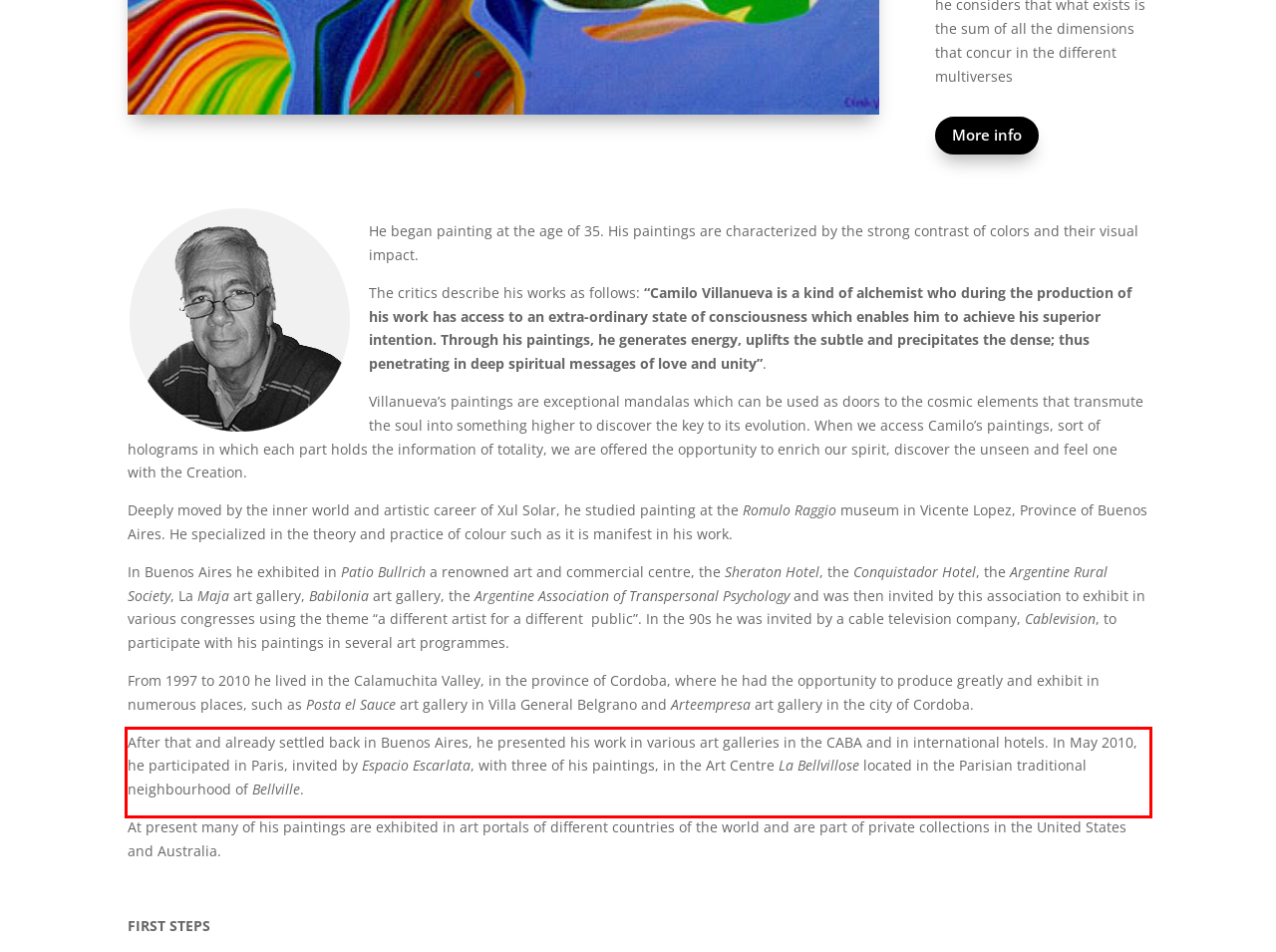From the given screenshot of a webpage, identify the red bounding box and extract the text content within it.

After that and already settled back in Buenos Aires, he presented his work in various art galleries in the CABA and in international hotels. In May 2010, he participated in Paris, invited by Espacio Escarlata, with three of his paintings, in the Art Centre La Bellvillose located in the Parisian traditional neighbourhood of Bellville.